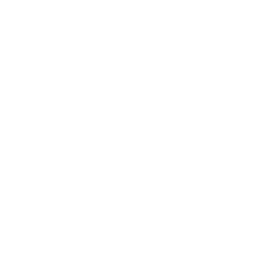Provide a brief response to the question below using one word or phrase:
What is the primary purpose of the Analog Partial Discharge Detection System?

Diagnosing and measuring partial discharge